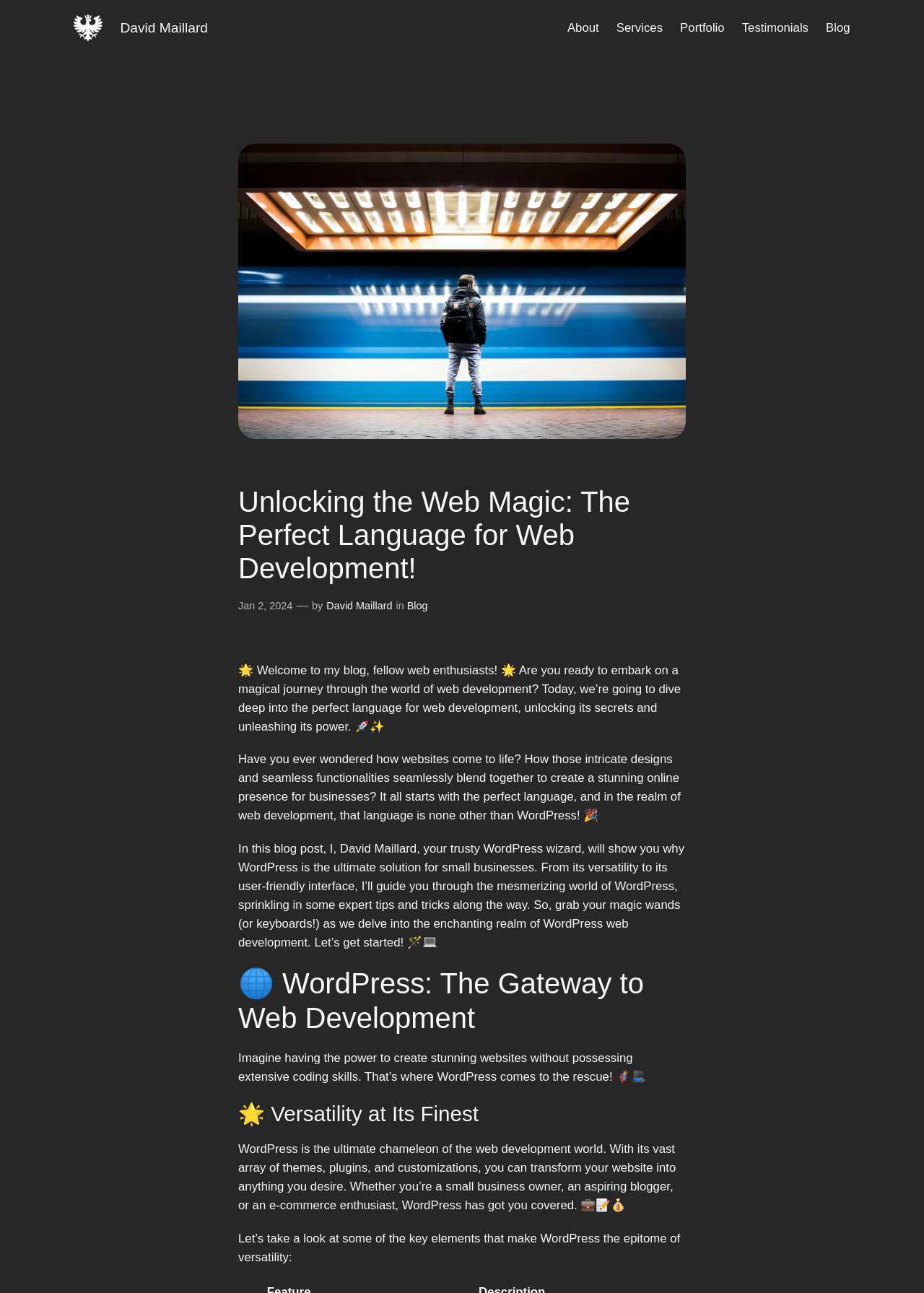What is the author's name?
Provide an in-depth and detailed explanation in response to the question.

The author's name is mentioned in the link 'David Maillard' with bounding box coordinates [0.08, 0.011, 0.111, 0.032] and also in the text 'by David Maillard' with bounding box coordinates [0.353, 0.464, 0.425, 0.473].